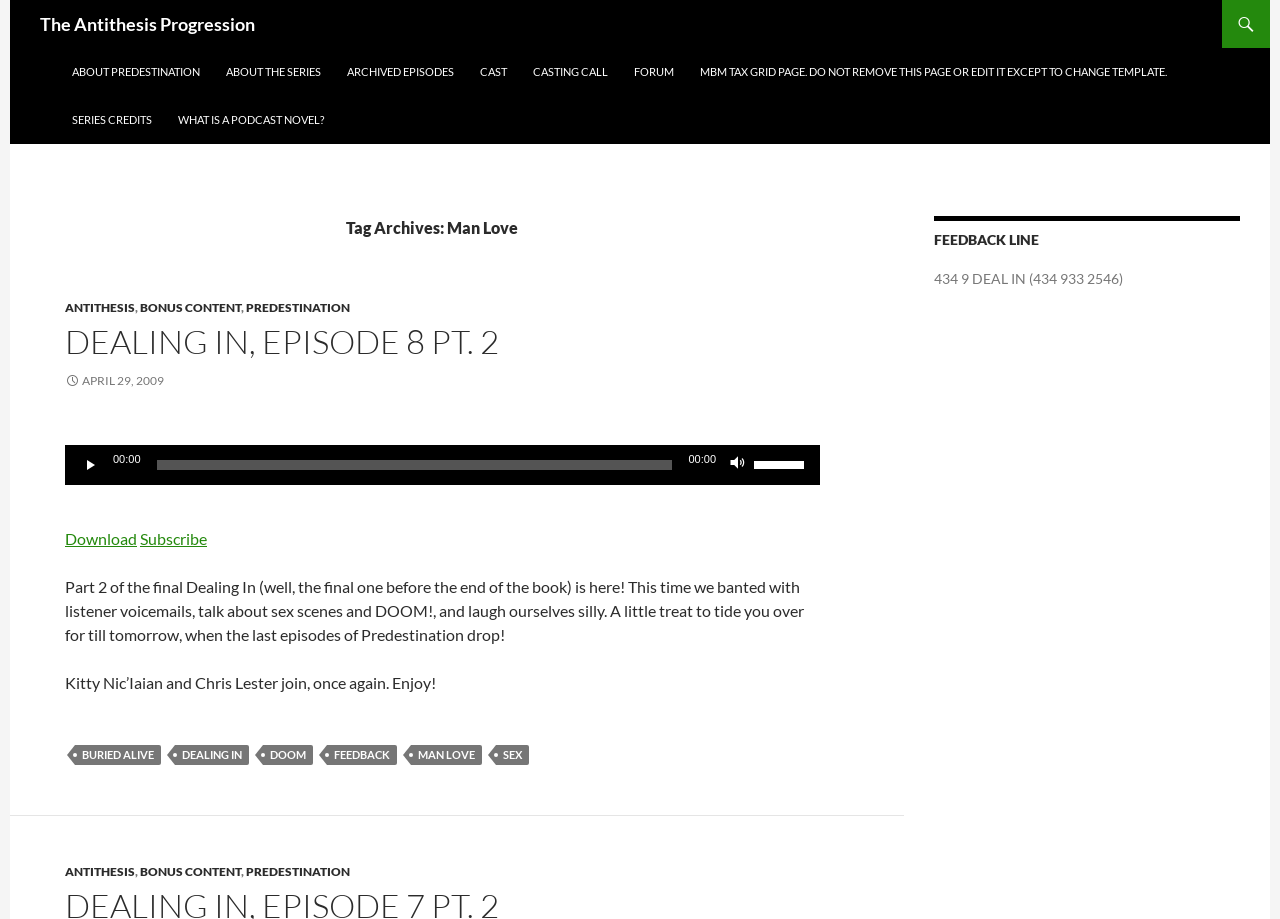How many audio controls are there in the audio player?
Answer the question based on the image using a single word or a brief phrase.

3